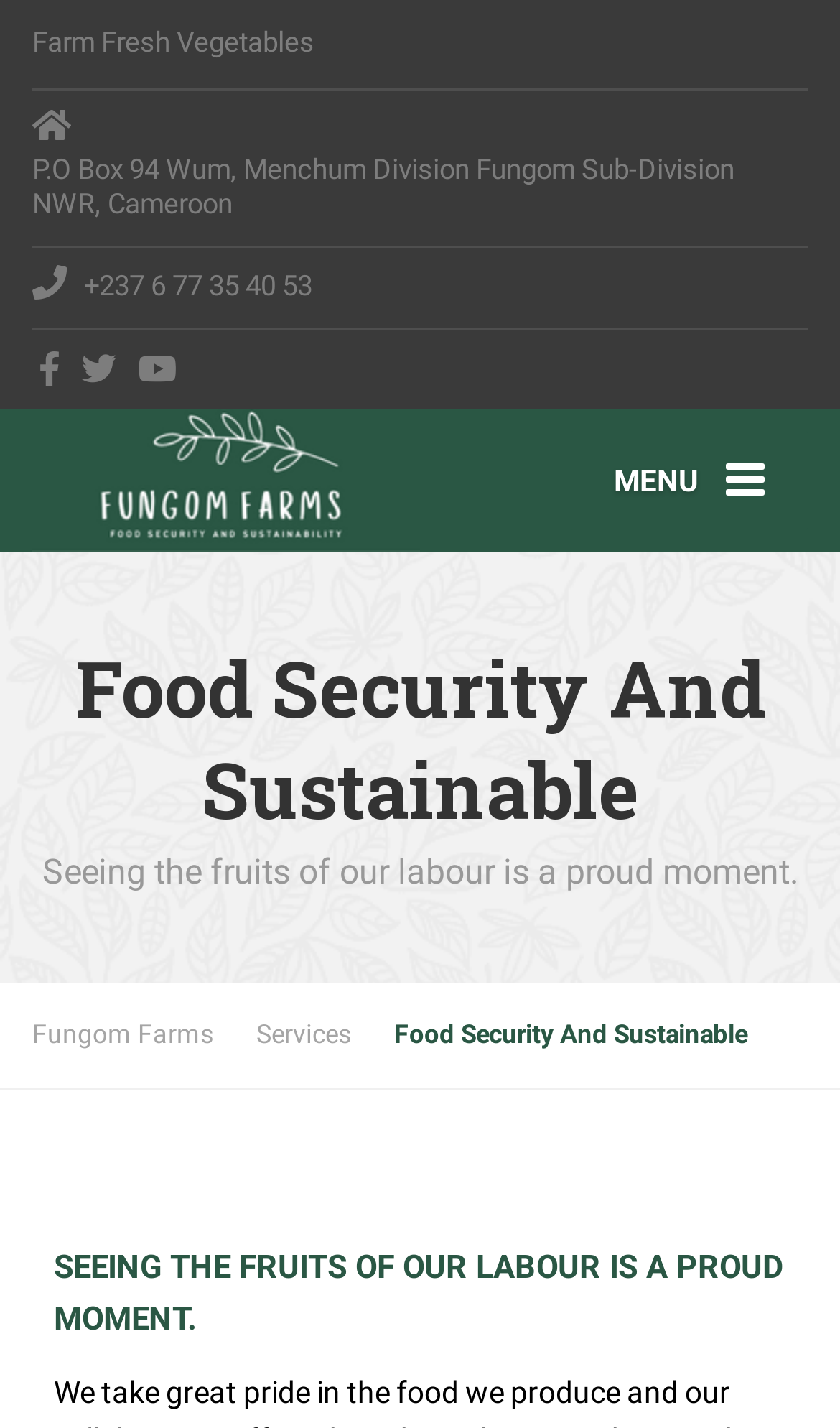Bounding box coordinates are specified in the format (top-left x, top-left y, bottom-right x, bottom-right y). All values are floating point numbers bounded between 0 and 1. Please provide the bounding box coordinate of the region this sentence describes: aria-label="Twitter"

[0.09, 0.246, 0.149, 0.27]